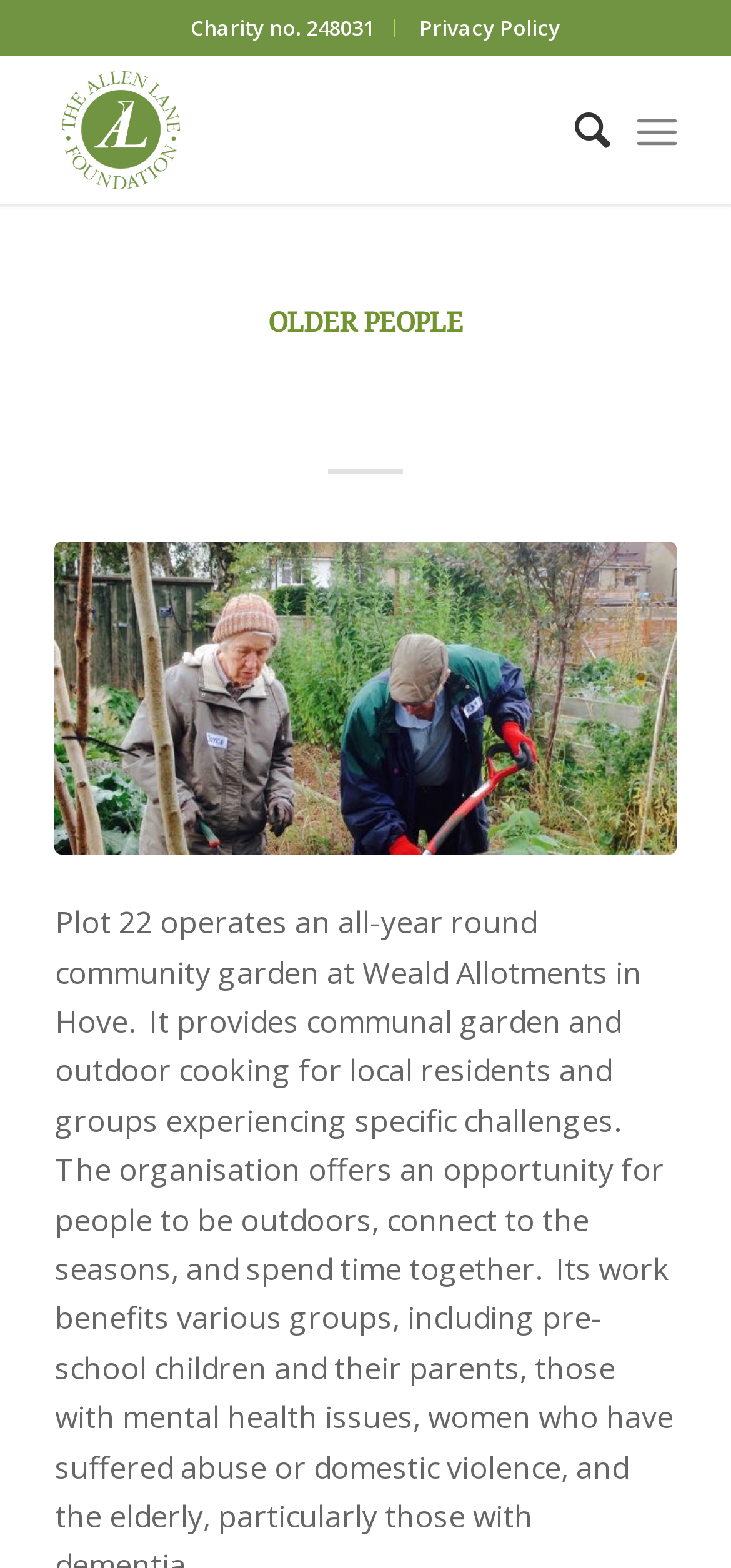Please give a succinct answer using a single word or phrase:
How many links are in the header section?

3